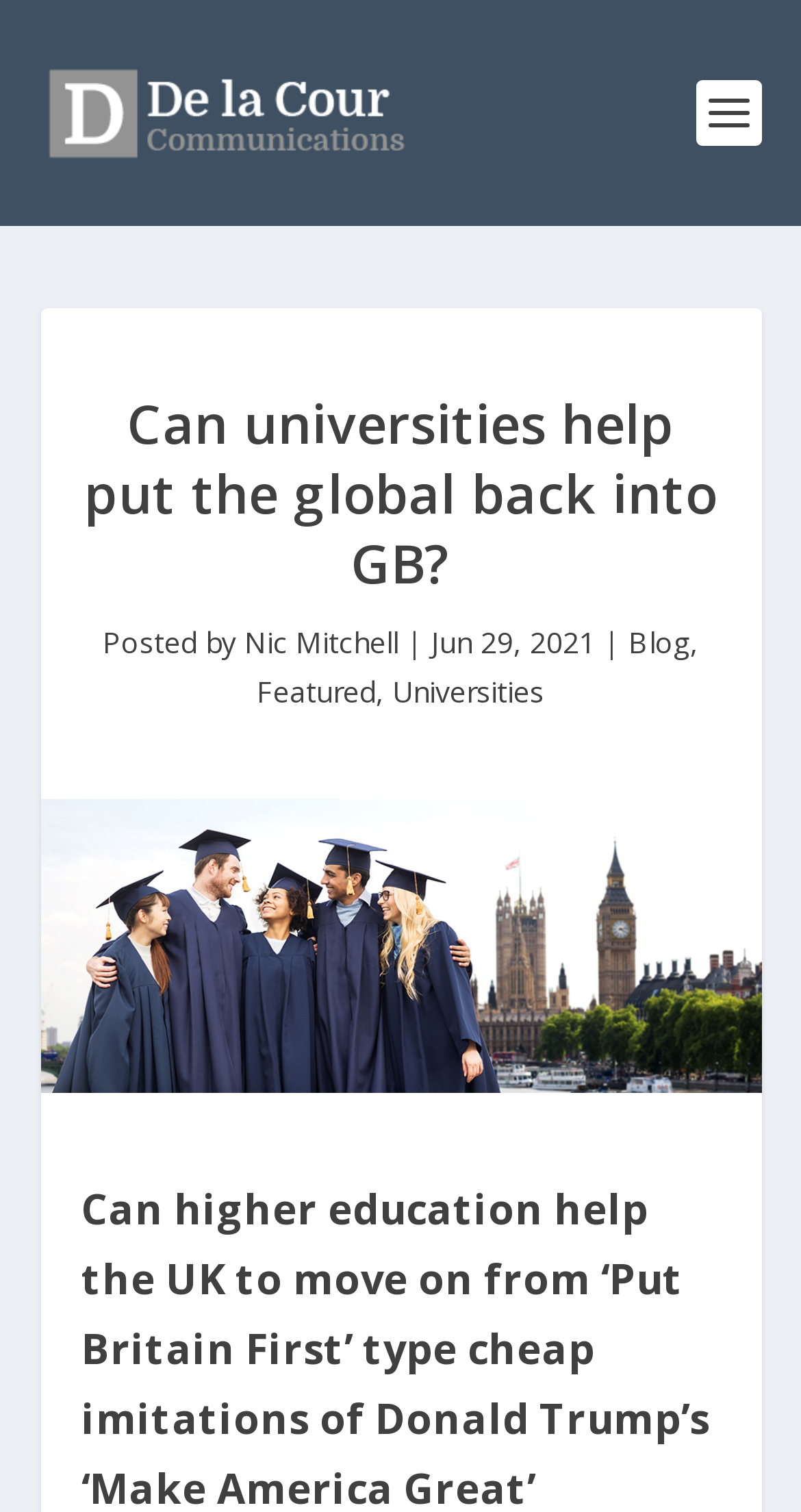What is the category of this blog post?
Use the image to give a comprehensive and detailed response to the question.

I found the category by looking at the links near the top of the page, and one of them is labeled 'Universities', which suggests that this blog post falls under the category of Universities.